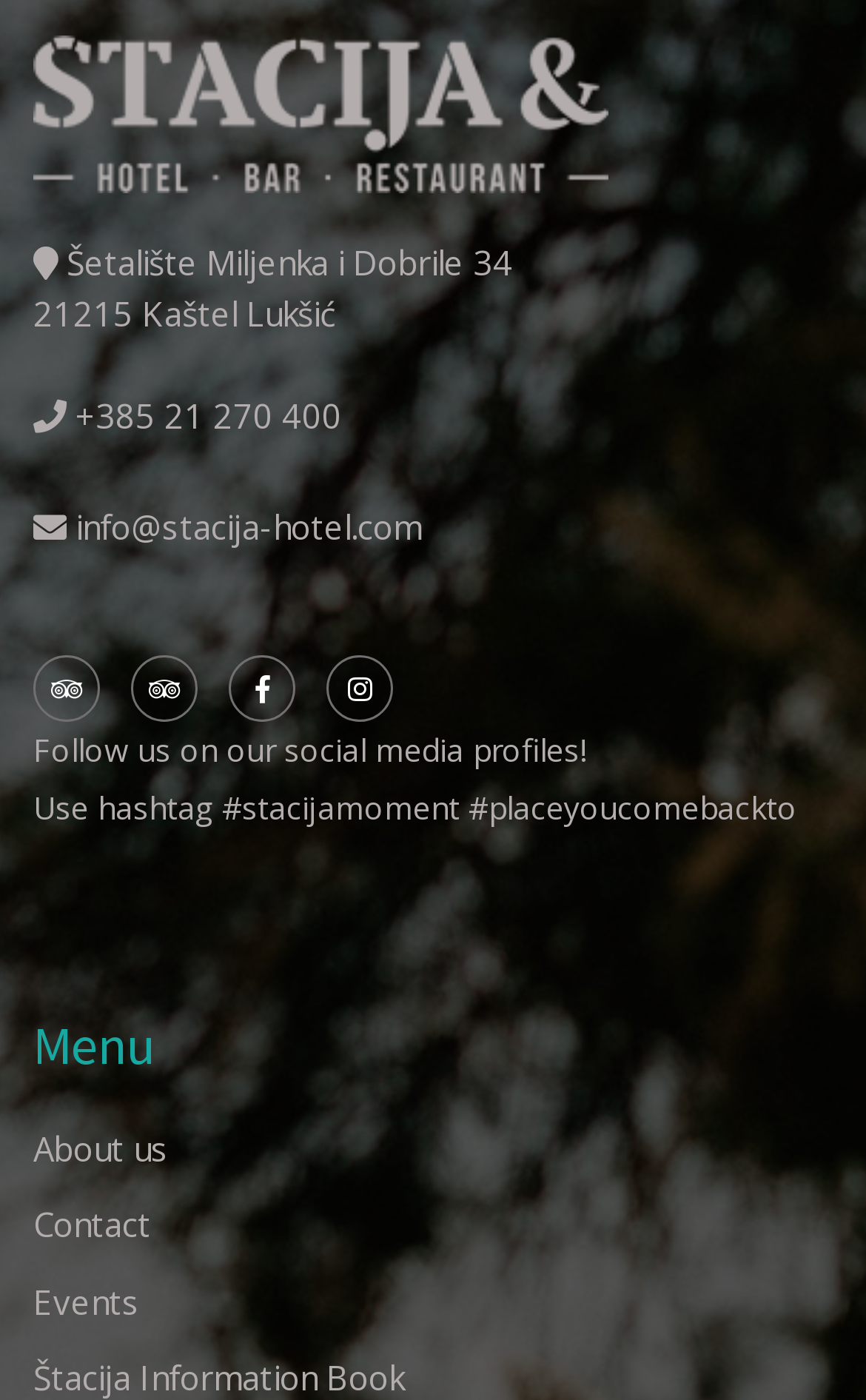Pinpoint the bounding box coordinates of the element that must be clicked to accomplish the following instruction: "View hotel contact information". The coordinates should be in the format of four float numbers between 0 and 1, i.e., [left, top, right, bottom].

[0.087, 0.274, 0.395, 0.321]